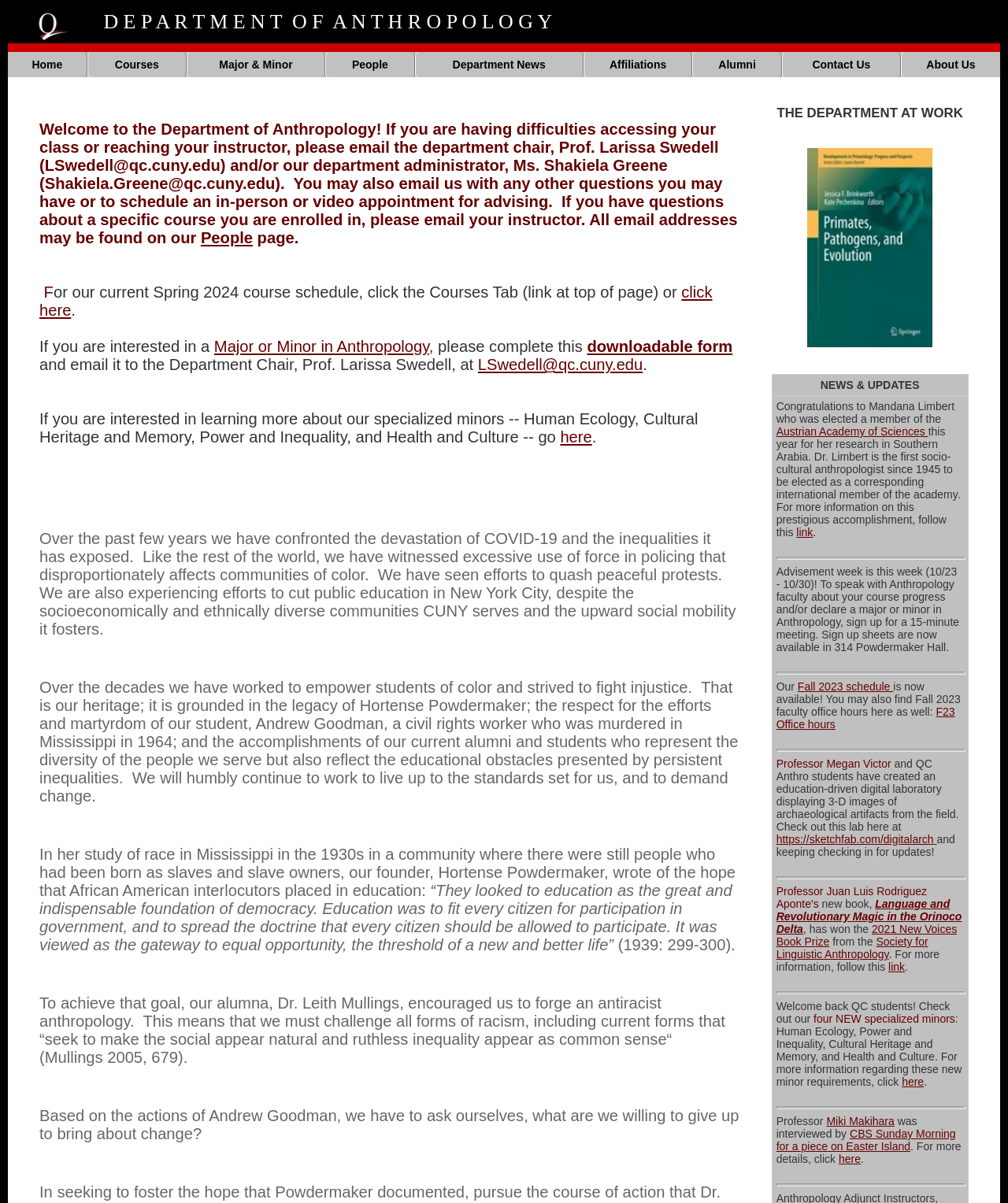Provide an in-depth caption for the elements present on the webpage.

The webpage is the Anthropology Homepage, featuring a logo at the top left corner, followed by a department title "DEPARTMENT OF ANTHROPOLOGY" in a prominent font. Below the title, there is a navigation menu with links to various pages, including "Home", "Courses", "Major & Minor", "People", "Department News", "Affiliations", "Alumni", "Contact Us", and "About Us".

The main content of the page is divided into two sections. The first section is a welcome message, which provides information about the department, including contact details for the department chair and administrator. It also mentions the department's response to the COVID-19 pandemic and its commitment to fighting injustice.

The second section is a series of paragraphs that discuss the department's history, mission, and values. It mentions the department's founder, Hortense Powdermaker, and her work on race in Mississippi in the 1930s. It also quotes Dr. Leith Mullings, an alumna of the department, on the importance of antiracist anthropology. The section concludes with a call to action, encouraging readers to work towards bringing about change.

On the right side of the page, there is a section titled "THE DEPARTMENT AT WORK", which features a series of news updates and announcements. These include advisement week, the availability of the Fall 2023 schedule, and faculty office hours. There are also links to news articles and projects, such as a digital laboratory displaying 3-D images of archaeological artifacts.

Throughout the page, there are several images, including the QC logo and a photo of a person, but their content is not described in the accessibility tree.